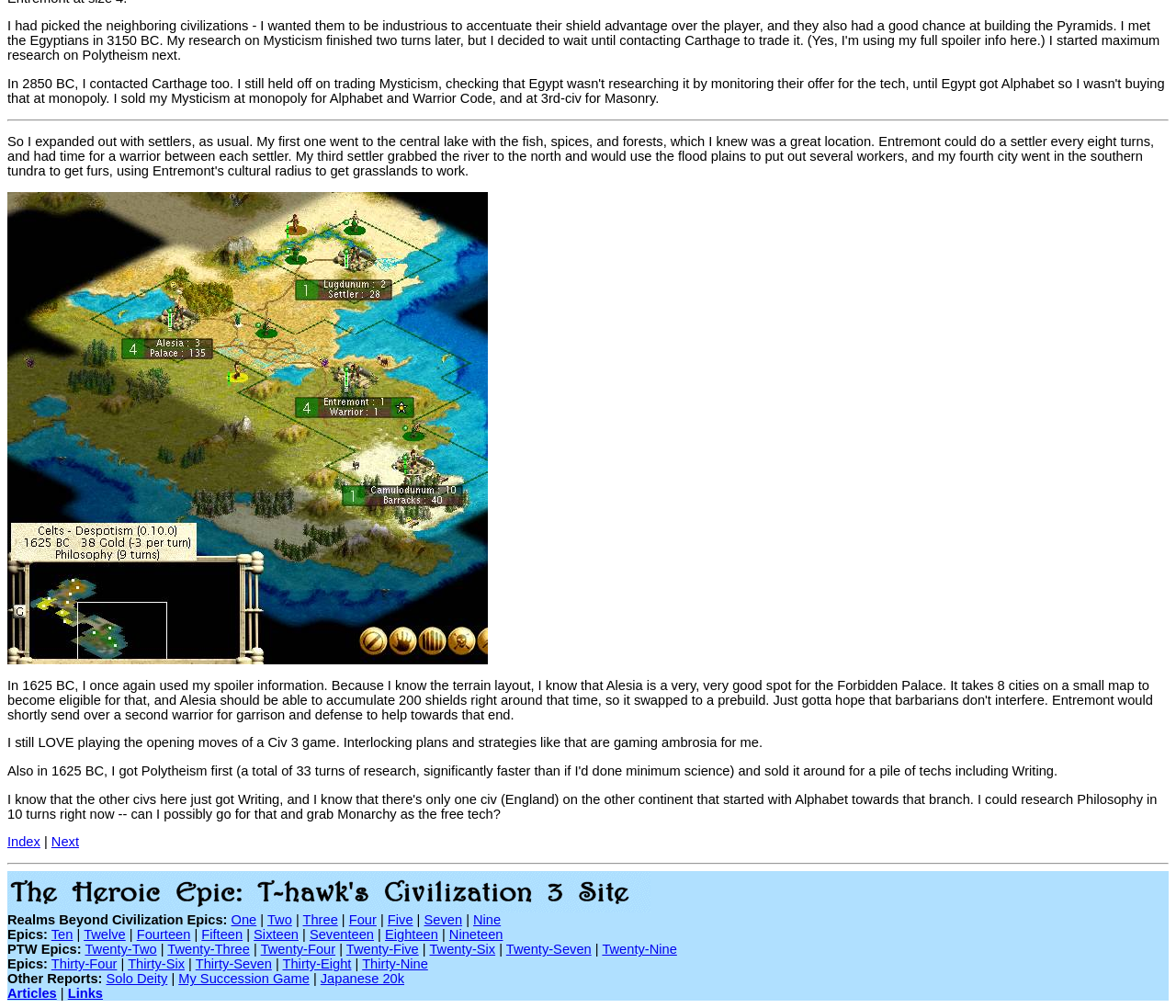Determine the bounding box coordinates for the region that must be clicked to execute the following instruction: "Click on the 'Index' link".

[0.006, 0.828, 0.034, 0.842]